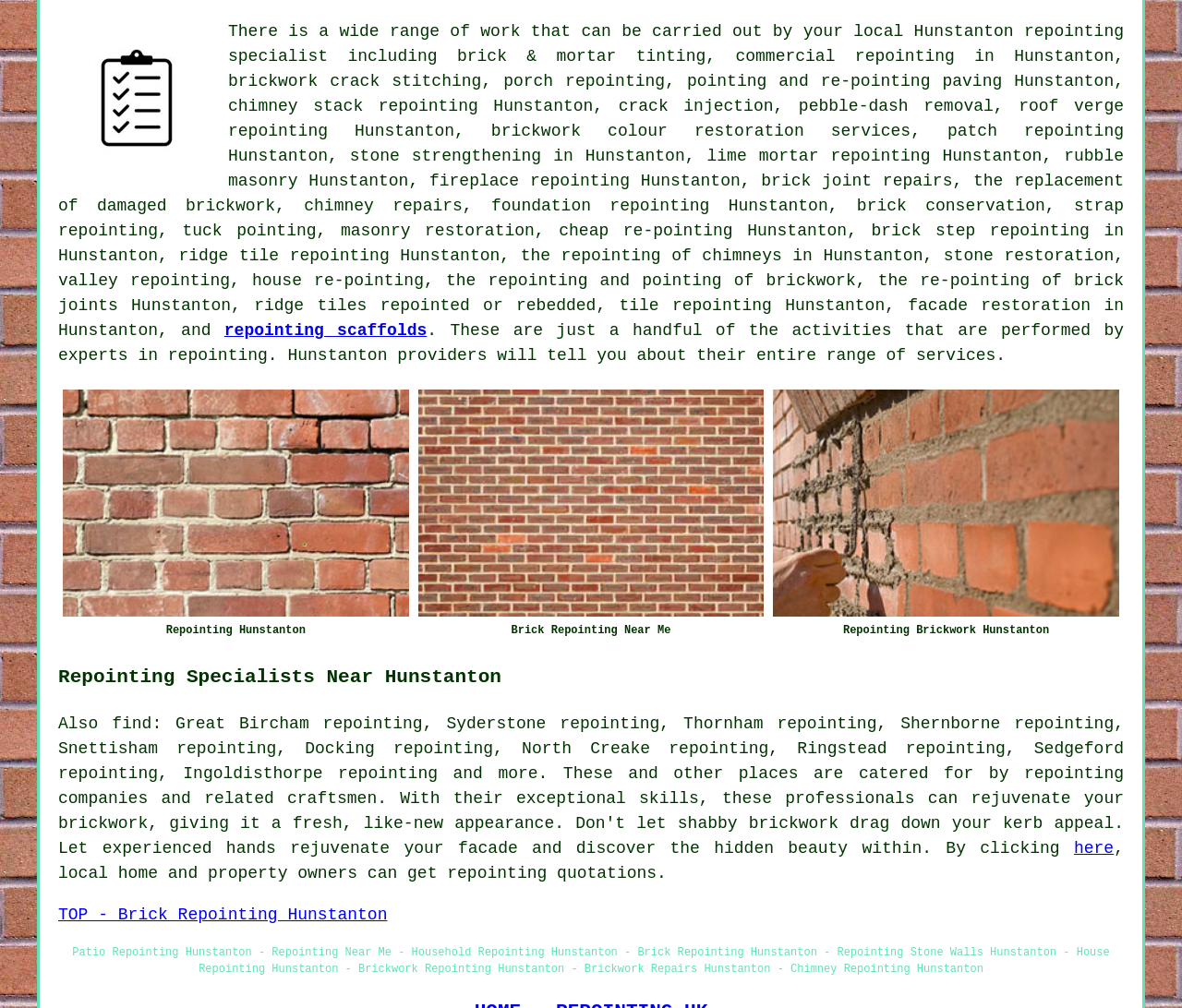What is the focus of the webpage images?
Based on the image, give a one-word or short phrase answer.

Repointing and brickwork